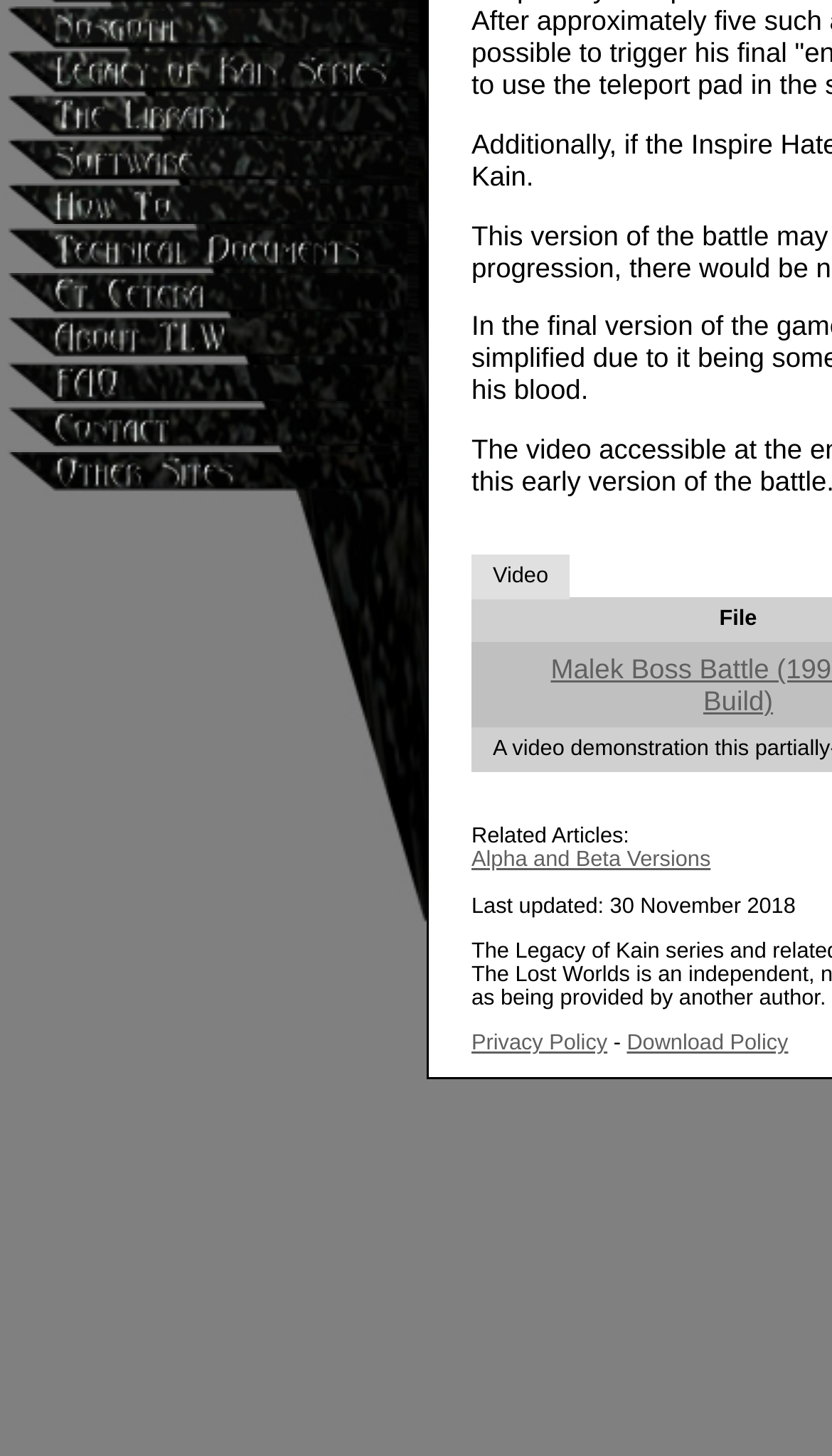Please provide the bounding box coordinates in the format (top-left x, top-left y, bottom-right x, bottom-right y). Remember, all values are floating point numbers between 0 and 1. What is the bounding box coordinate of the region described as: Alpha and Beta Versions

[0.567, 0.583, 0.854, 0.6]